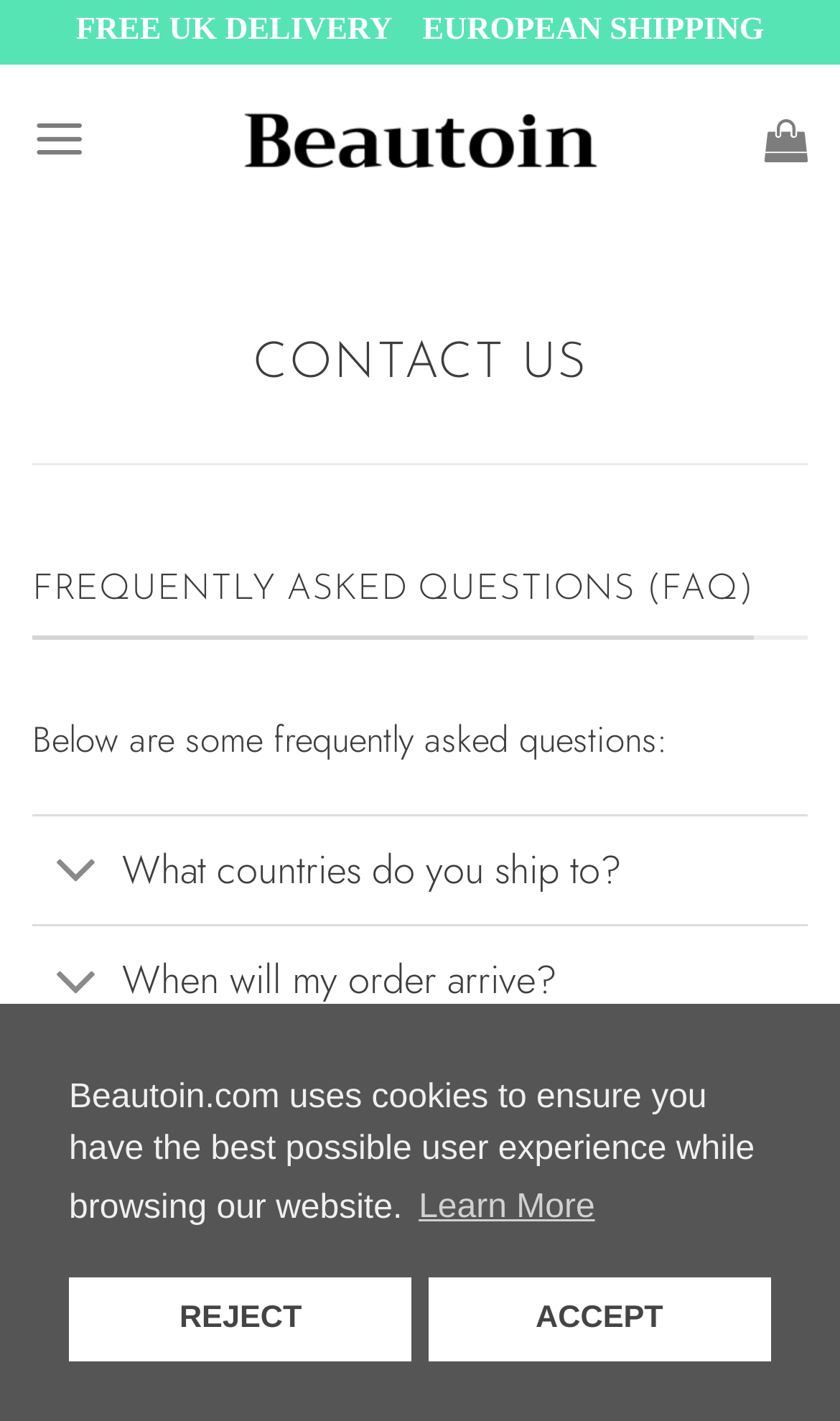What is the contact page for?
From the details in the image, provide a complete and detailed answer to the question.

The webpage has a contact page, which is indicated by the heading 'CONTACT US'. This suggests that the purpose of this page is to allow users to send a message or inquiry to the website administrators.